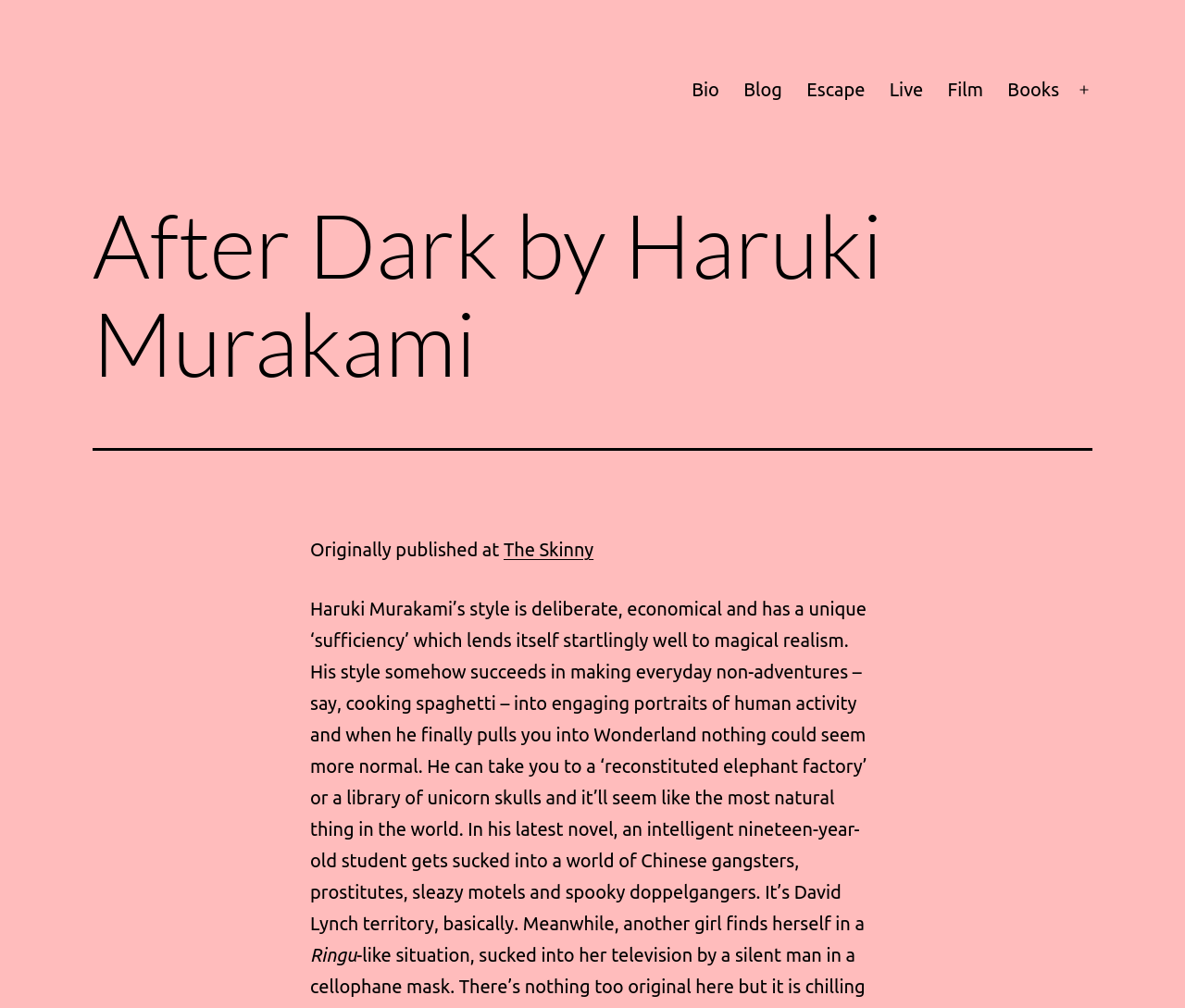What is the author of the book being reviewed?
Analyze the image and provide a thorough answer to the question.

The answer can be found in the heading 'After Dark by Haruki Murakami' which indicates that the book being reviewed is written by Haruki Murakami.